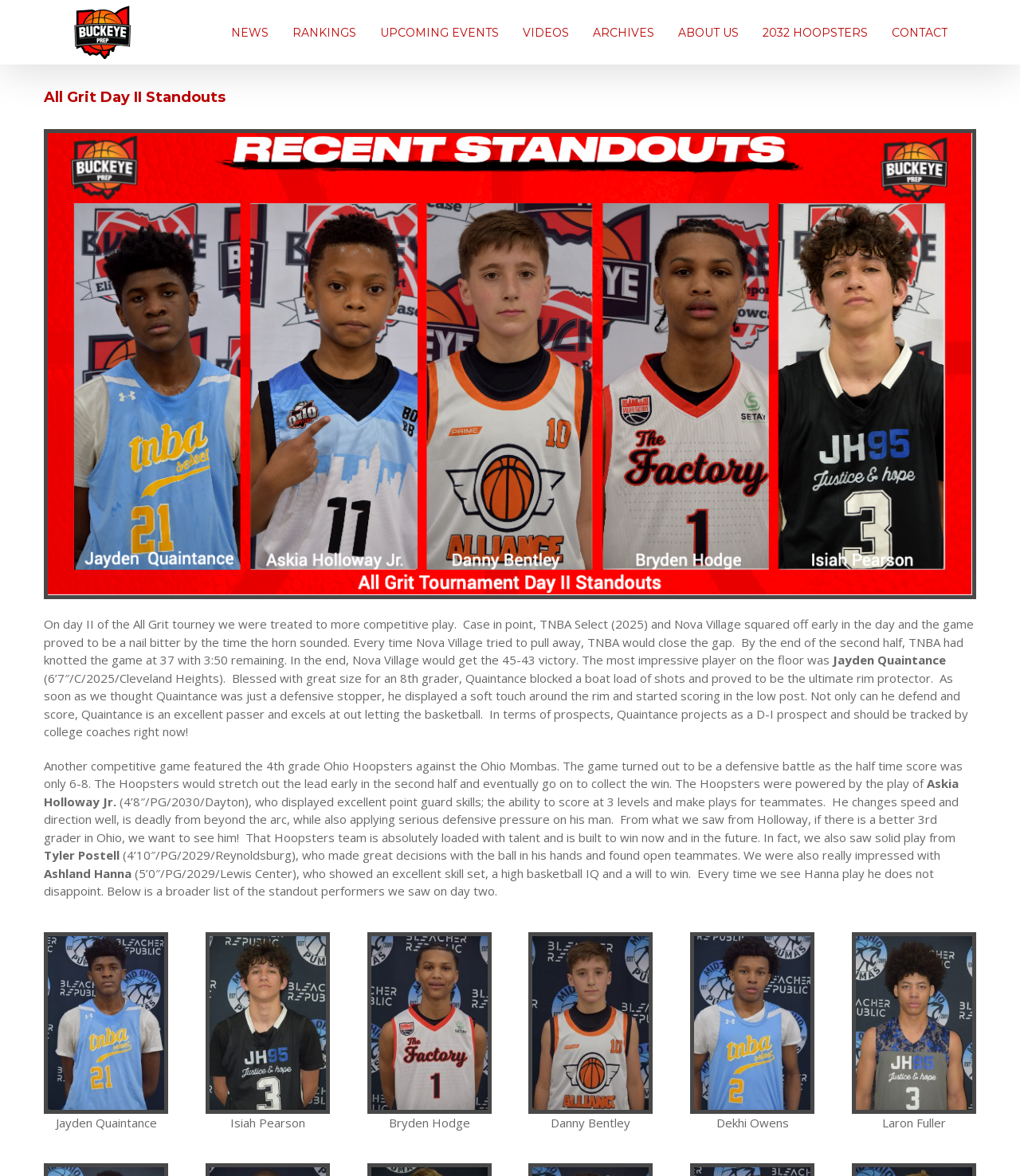Pinpoint the bounding box coordinates of the area that must be clicked to complete this instruction: "Scroll to Top".

[0.904, 0.843, 0.941, 0.867]